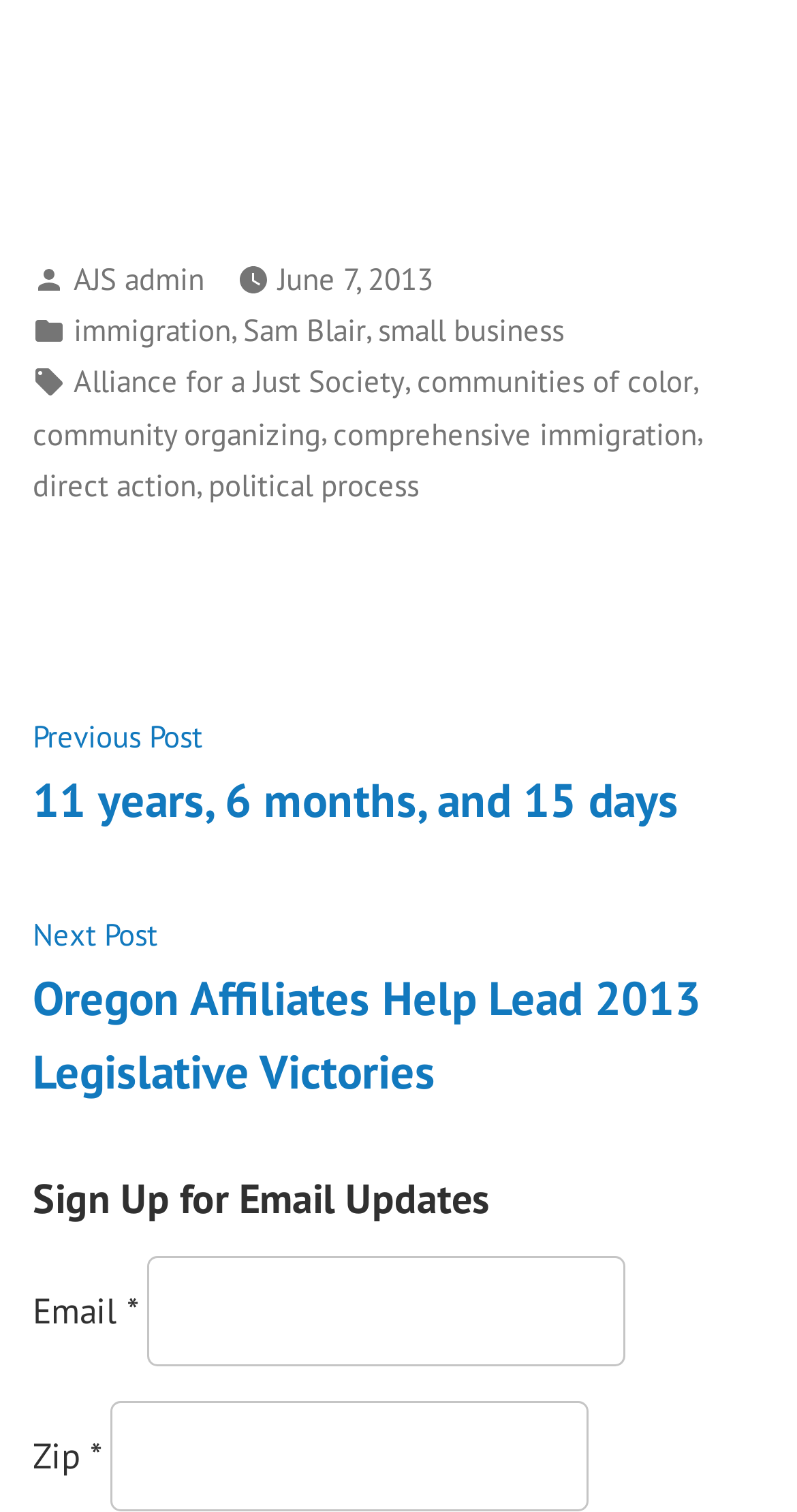Provide the bounding box coordinates of the HTML element described by the text: "June 7, 2013".

[0.349, 0.168, 0.544, 0.201]